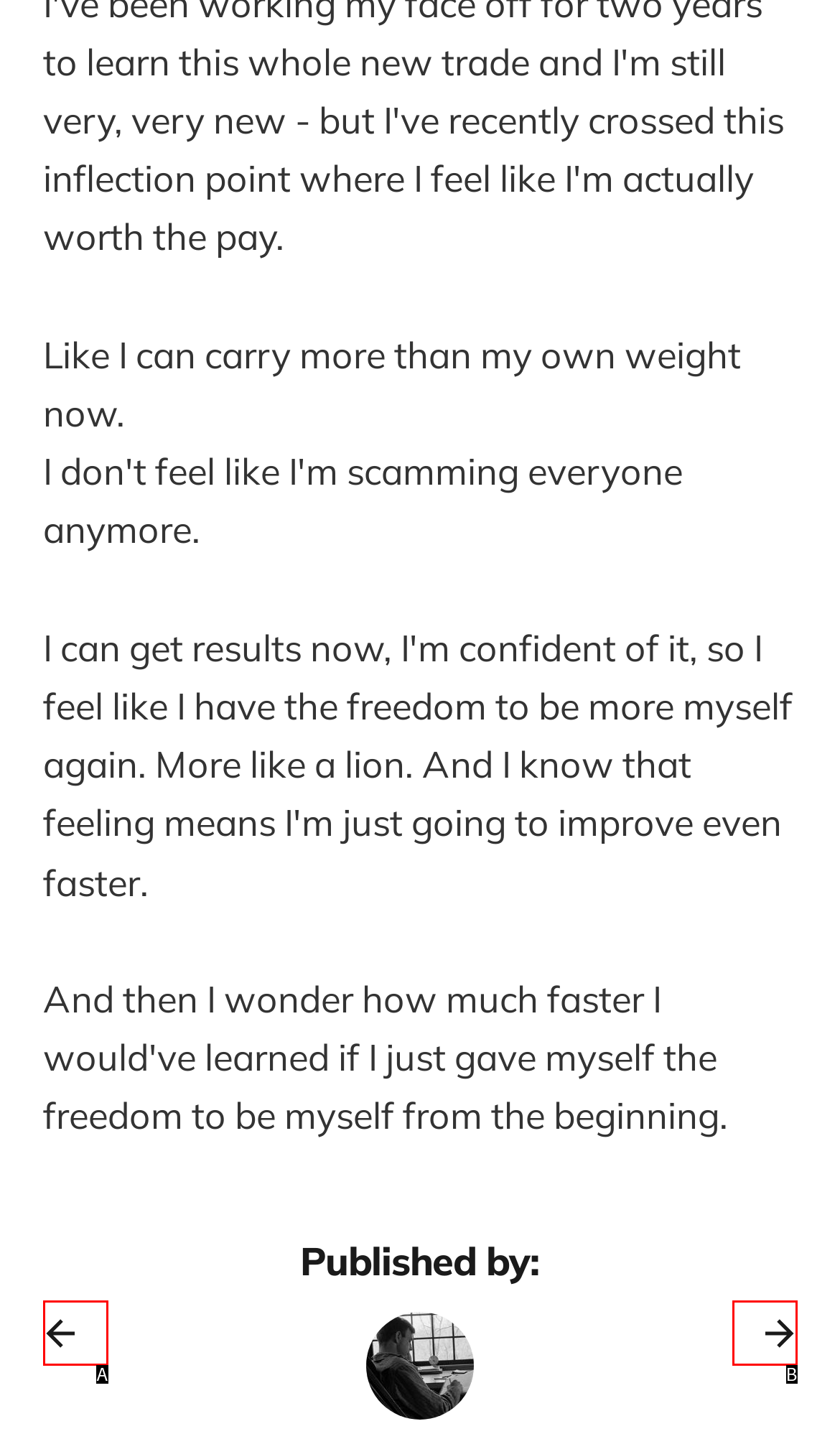Choose the HTML element that best fits the given description: aria-label="Previous post". Answer by stating the letter of the option.

A